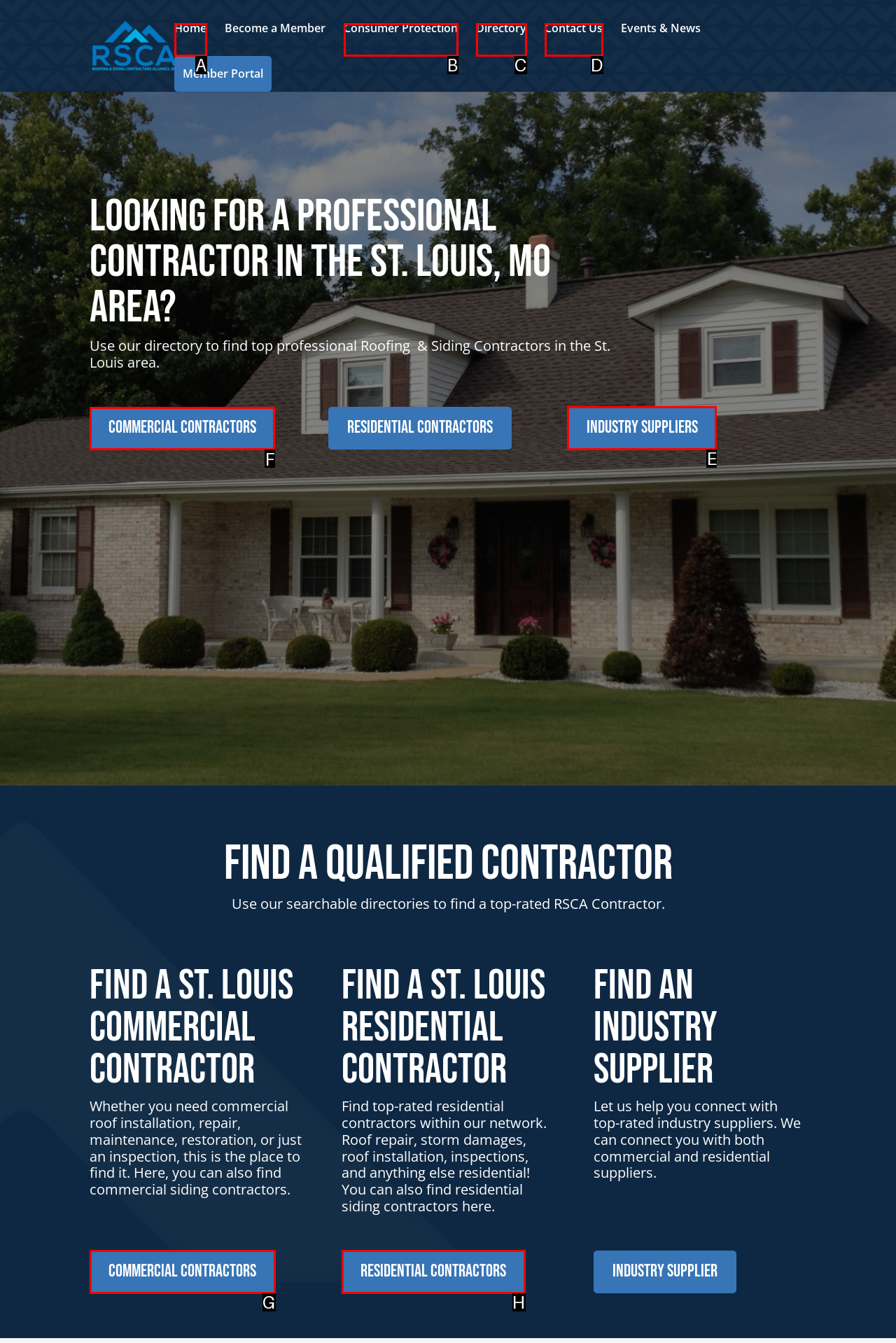Select the appropriate HTML element to click on to finish the task: search for commercial contractors.
Answer with the letter corresponding to the selected option.

F